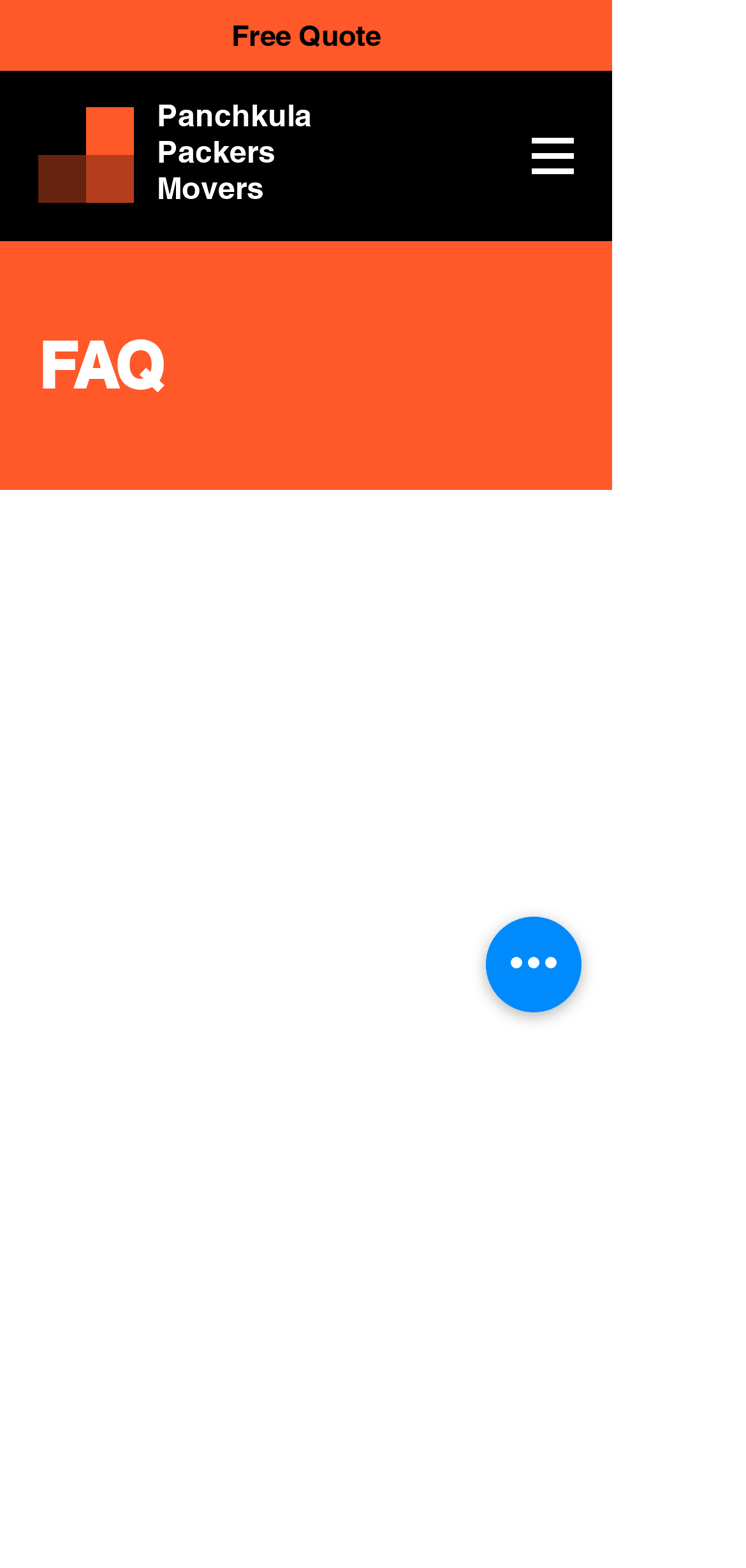Specify the bounding box coordinates (top-left x, top-left y, bottom-right x, bottom-right y) of the UI element in the screenshot that matches this description: Panchkula Packers Movers

[0.21, 0.062, 0.418, 0.132]